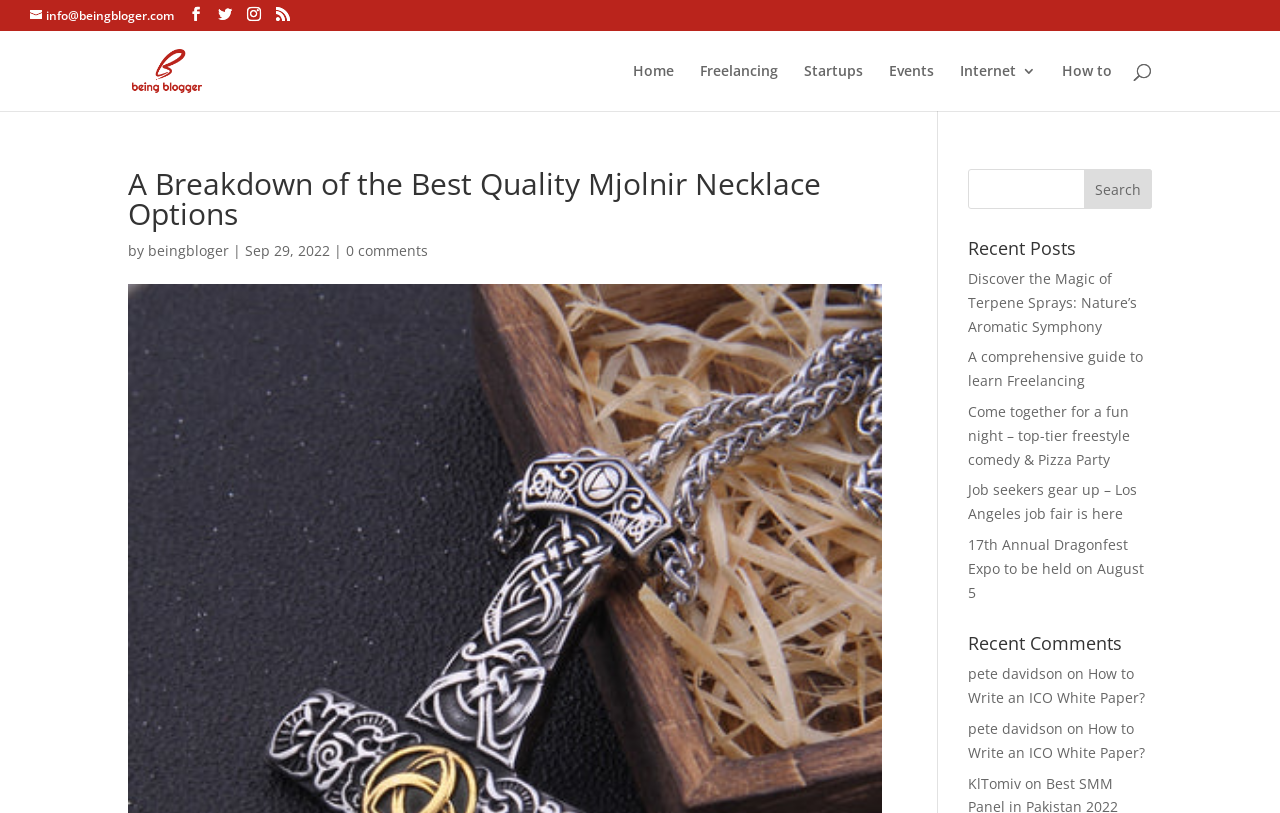Pinpoint the bounding box coordinates of the area that should be clicked to complete the following instruction: "Search in the search box". The coordinates must be given as four float numbers between 0 and 1, i.e., [left, top, right, bottom].

[0.756, 0.208, 0.9, 0.257]